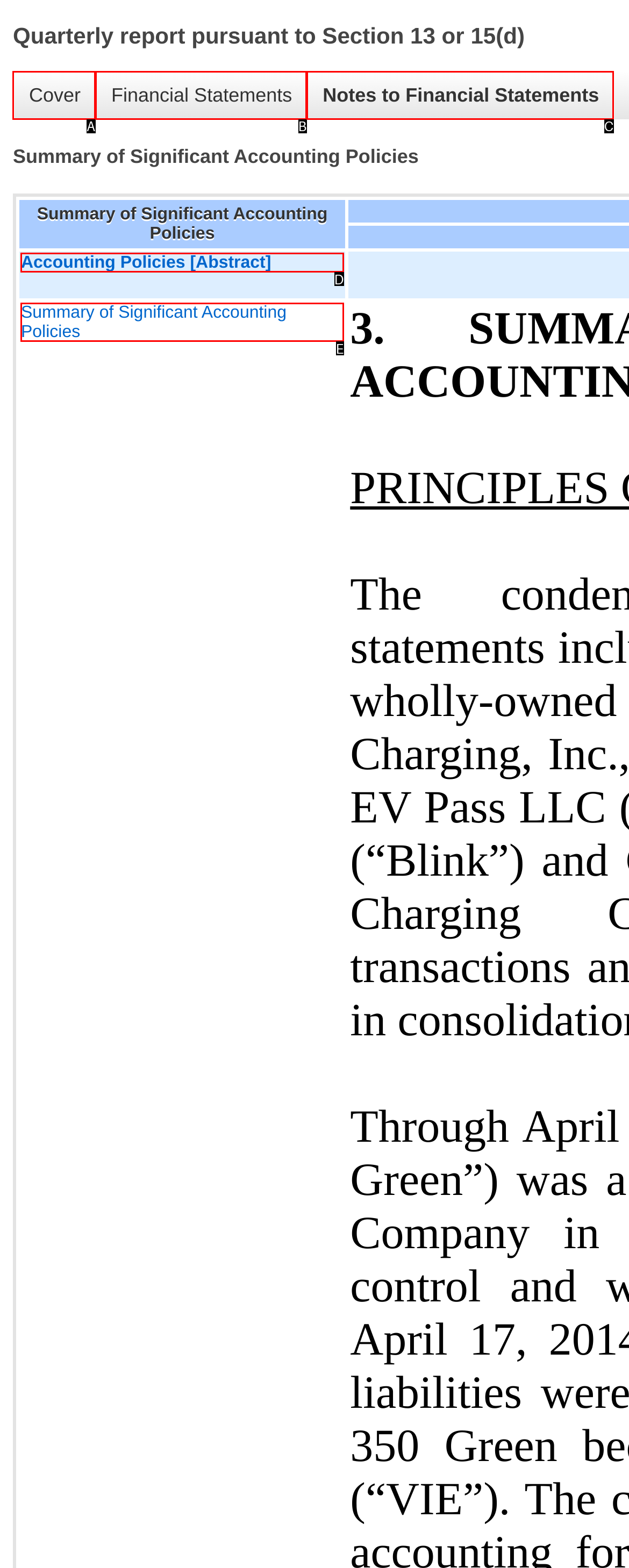Select the letter that aligns with the description: Cover. Answer with the letter of the selected option directly.

A